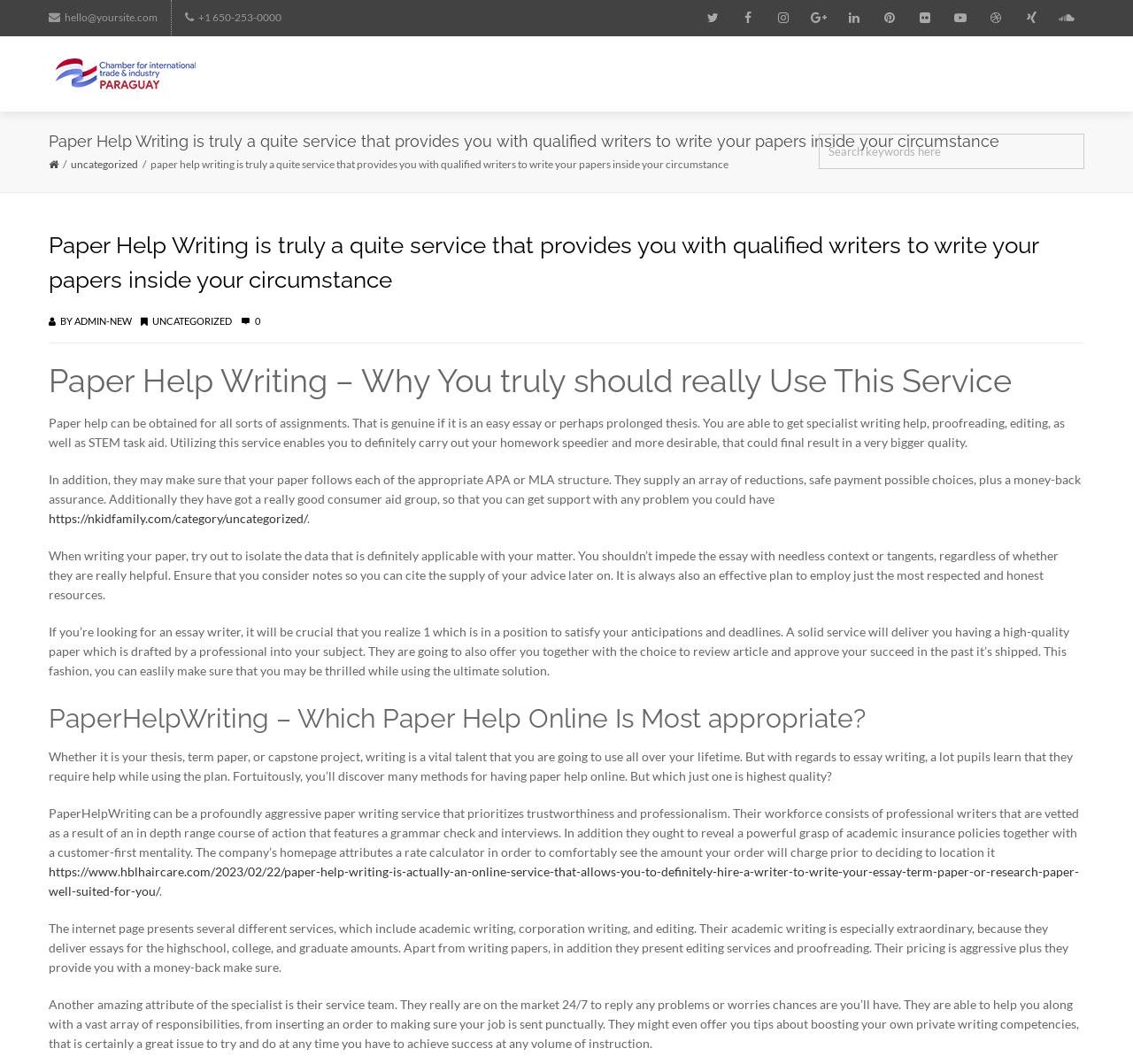Could you indicate the bounding box coordinates of the region to click in order to complete this instruction: "call the phone number".

[0.175, 0.01, 0.248, 0.022]